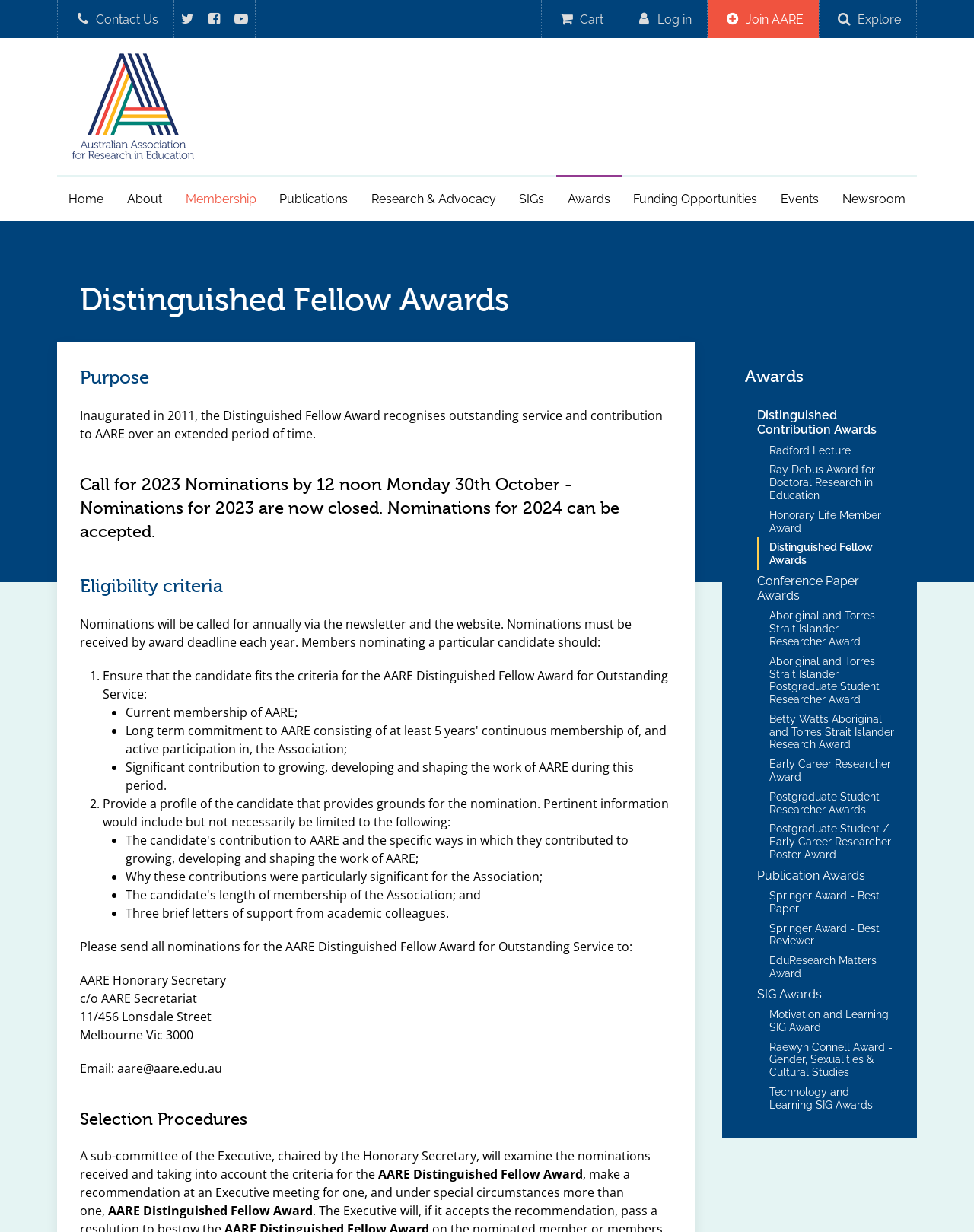Please find the bounding box coordinates (top-left x, top-left y, bottom-right x, bottom-right y) in the screenshot for the UI element described as follows: Research & Advocacy

[0.369, 0.142, 0.521, 0.179]